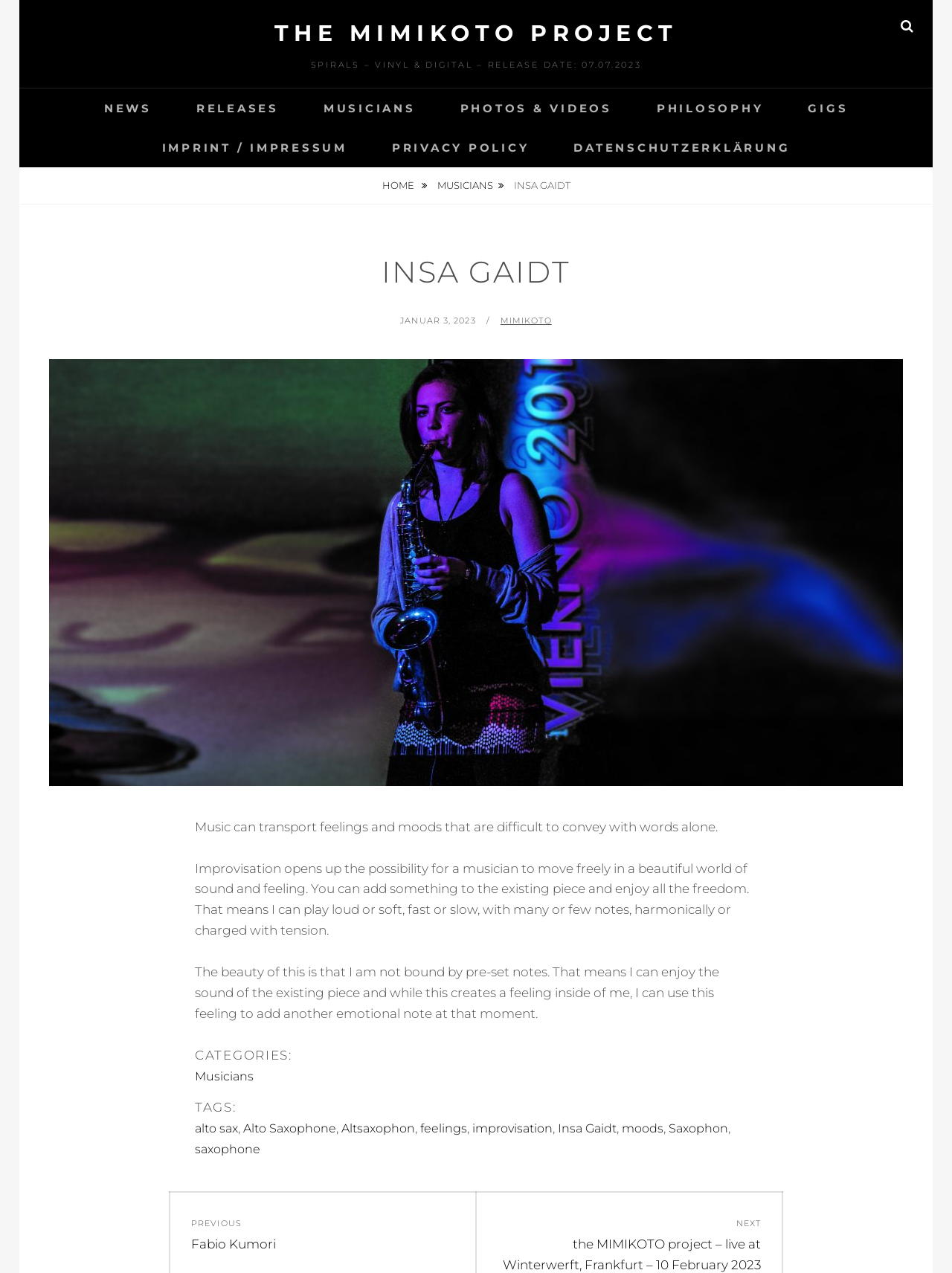Locate and provide the bounding box coordinates for the HTML element that matches this description: "Altsaxophon".

[0.359, 0.881, 0.436, 0.892]